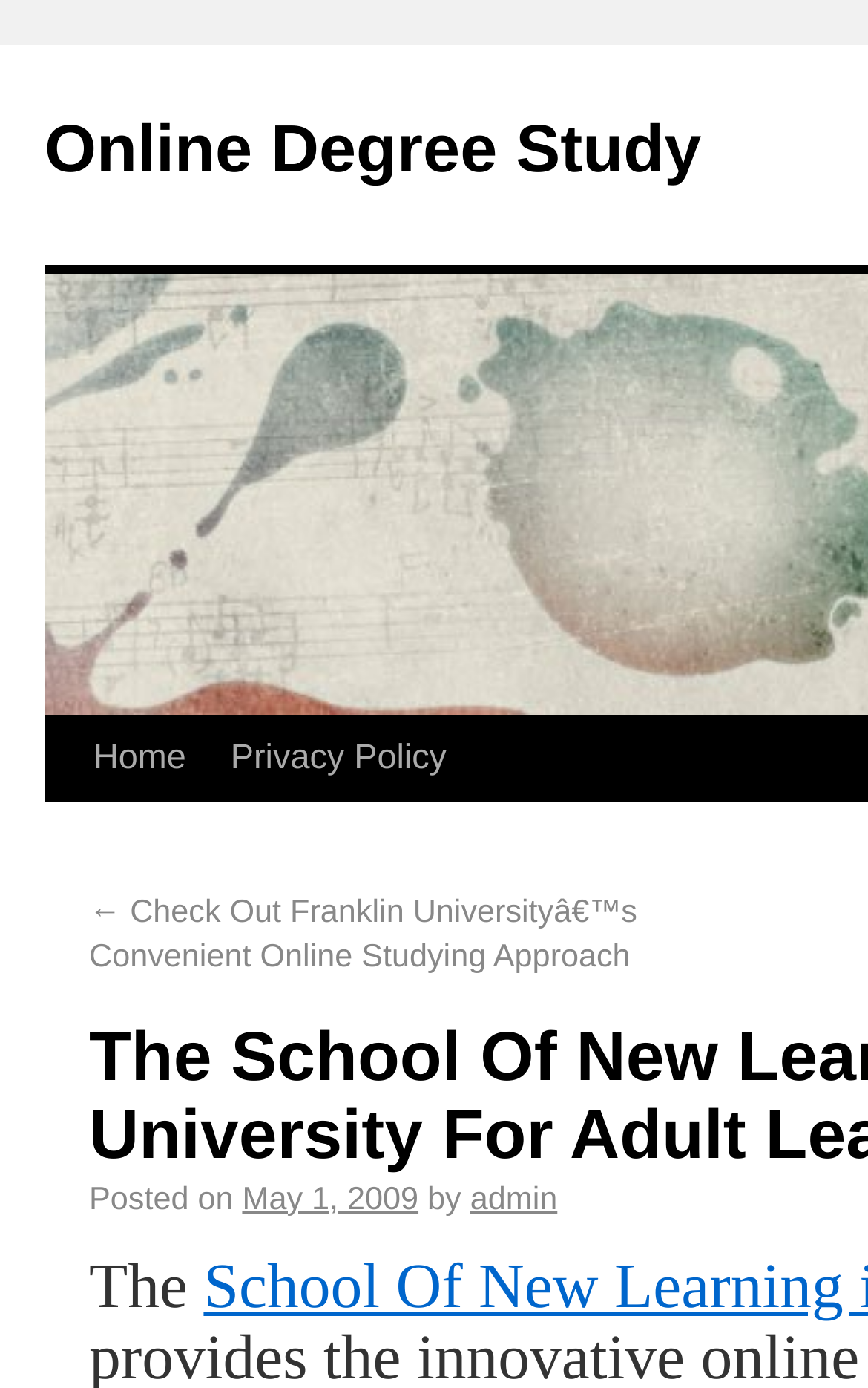What is the date of the post?
Please use the image to provide a one-word or short phrase answer.

May 1, 2009